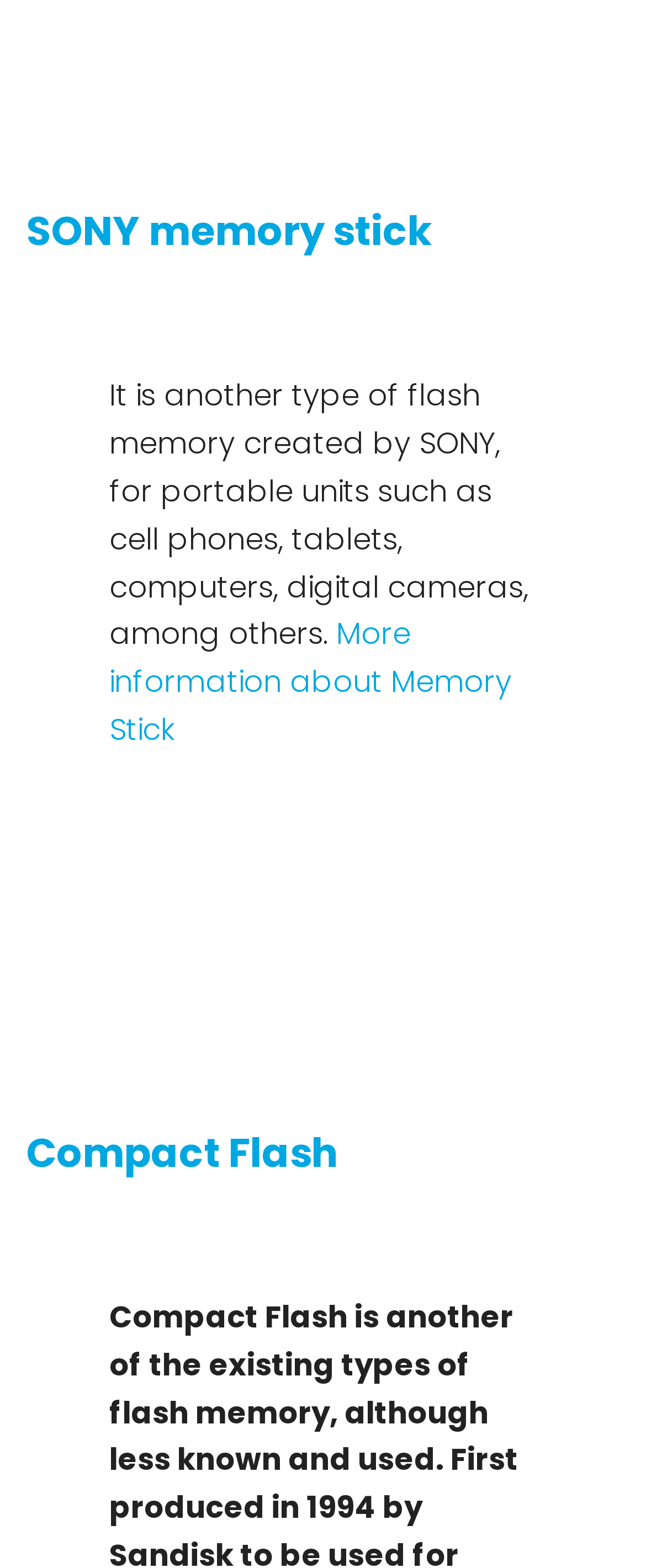How many links are there under the Memory Stick heading?
Craft a detailed and extensive response to the question.

Under the Memory Stick heading, there are three links: 'SONY memory stick', 'More information about Memory Stick', and 'Memory Stick Sony MSHX8B - Tarjeta de memoria Sony Memory Stick PRO-HG Duo de 8 GB (50 MB/s), negro'.